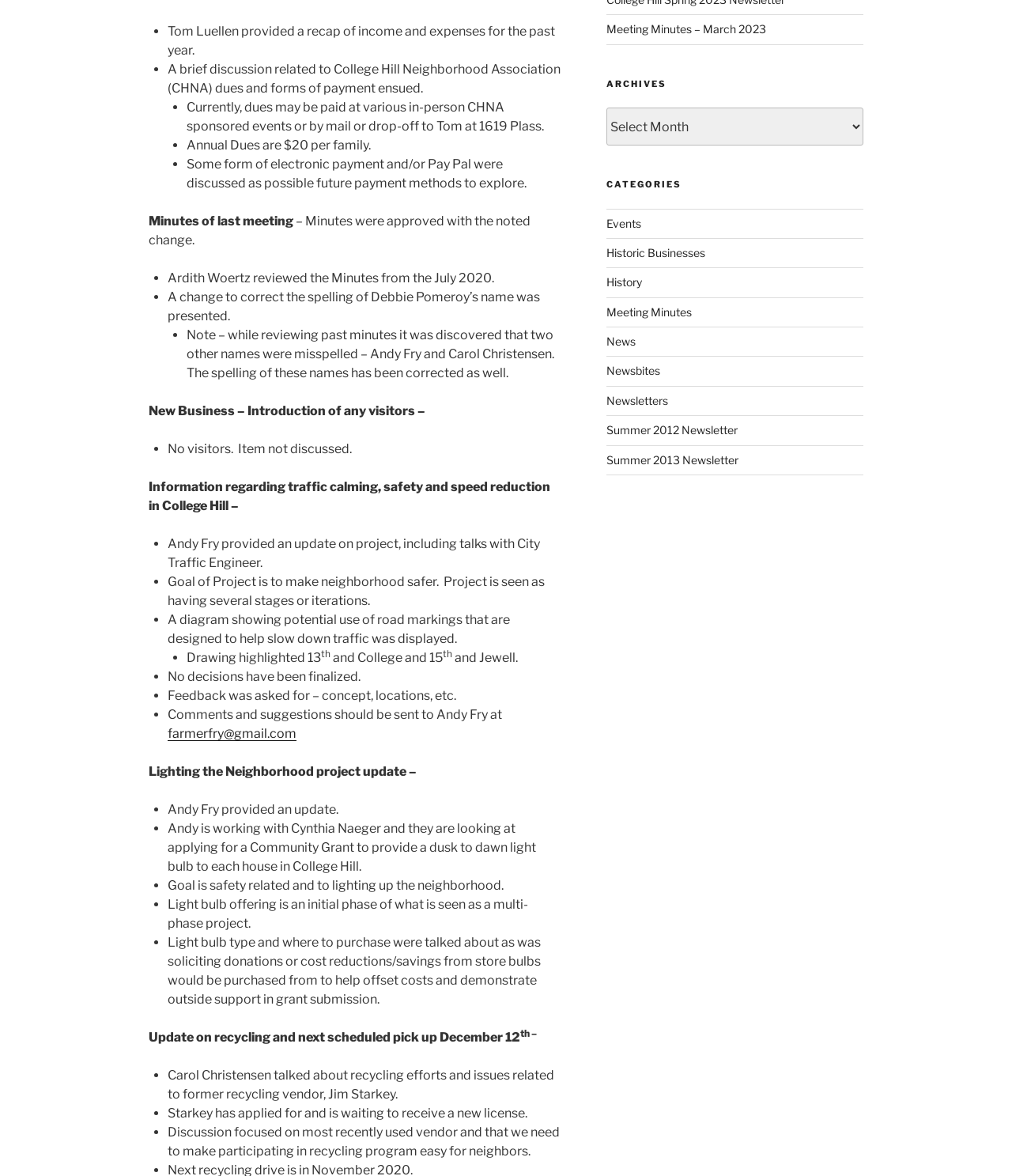Calculate the bounding box coordinates of the UI element given the description: "Summer 2013 Newsletter".

[0.599, 0.385, 0.729, 0.397]